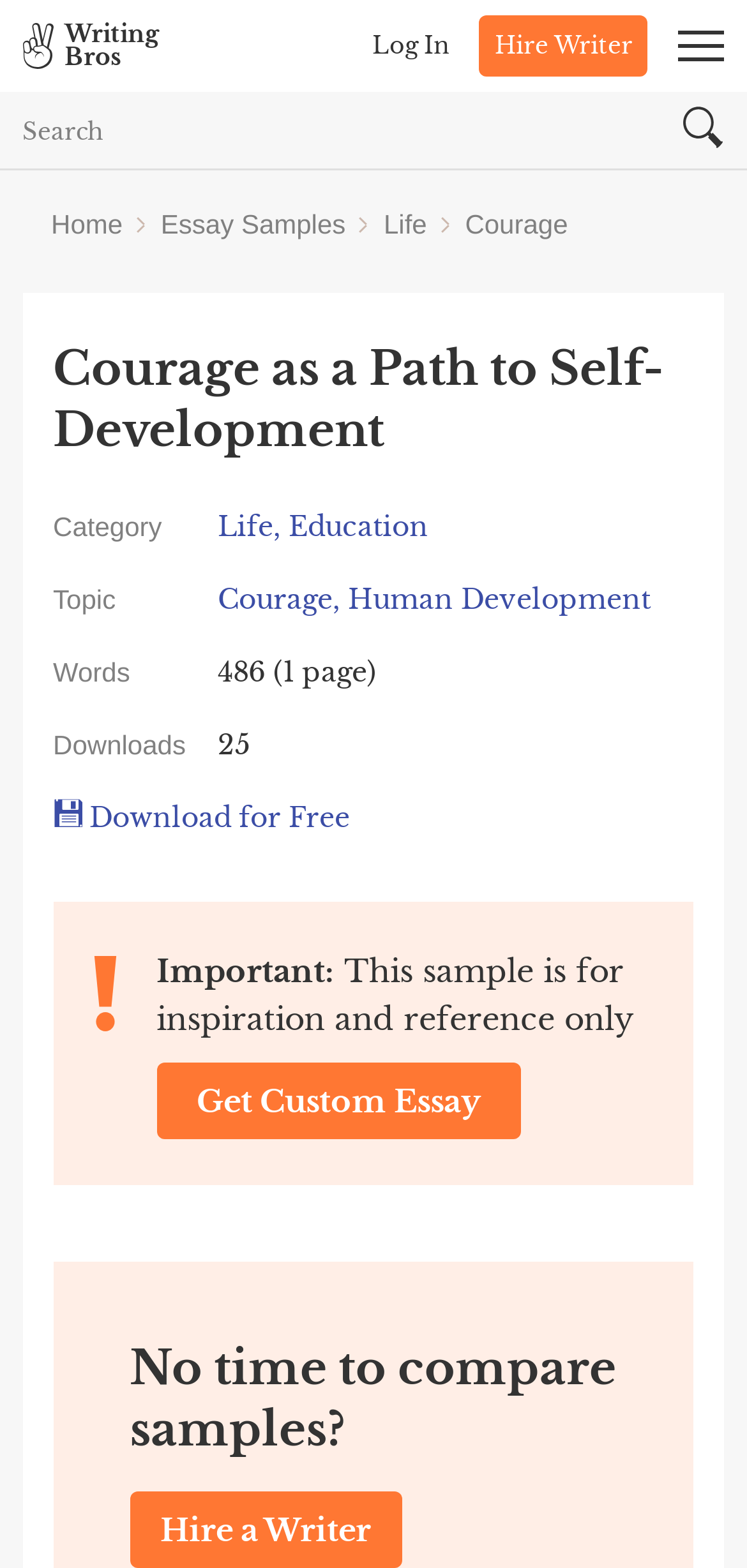Determine the bounding box coordinates of the element's region needed to click to follow the instruction: "Log in". Provide these coordinates as four float numbers between 0 and 1, formatted as [left, top, right, bottom].

[0.498, 0.02, 0.601, 0.038]